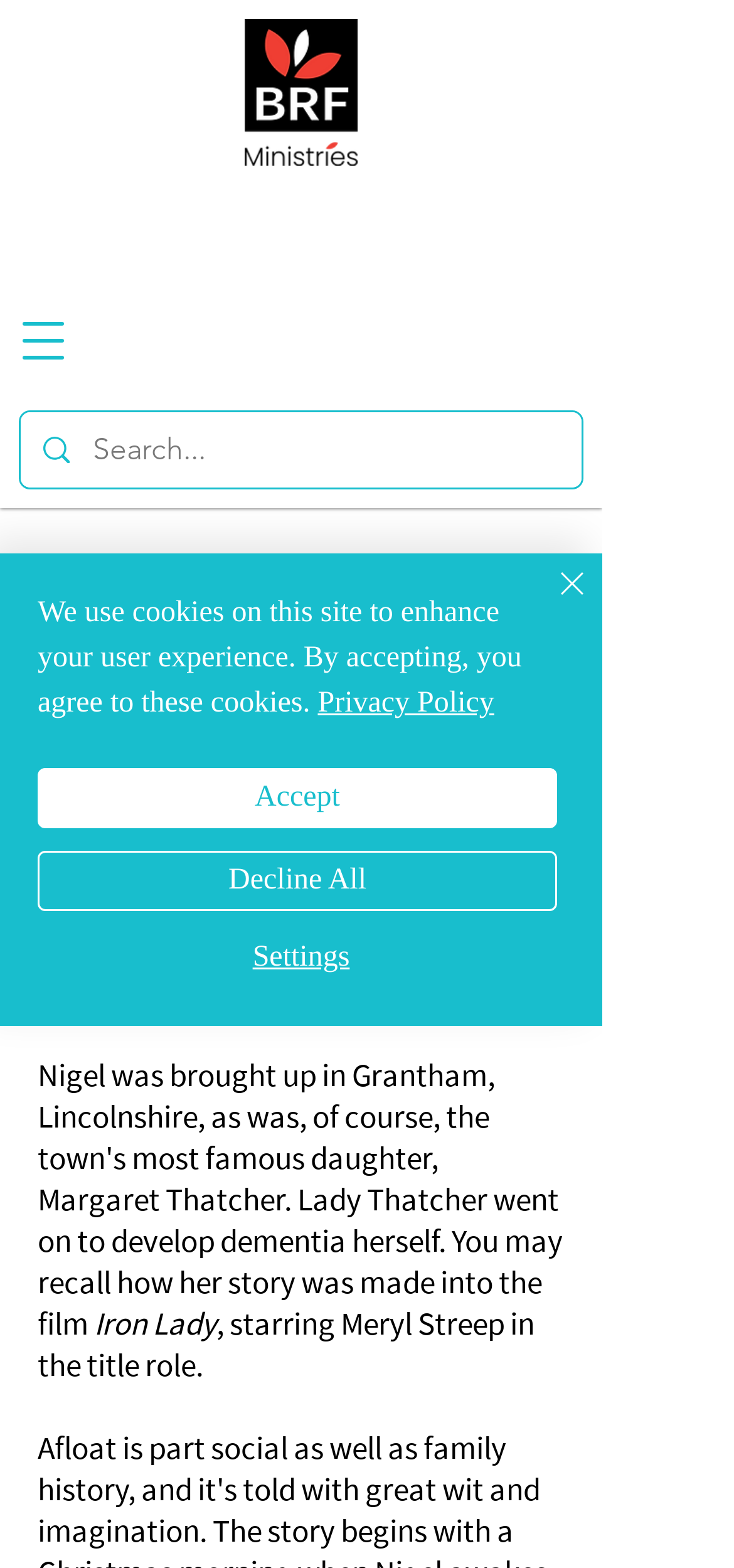What is the purpose of the search box?
Using the image, provide a concise answer in one word or a short phrase.

Search